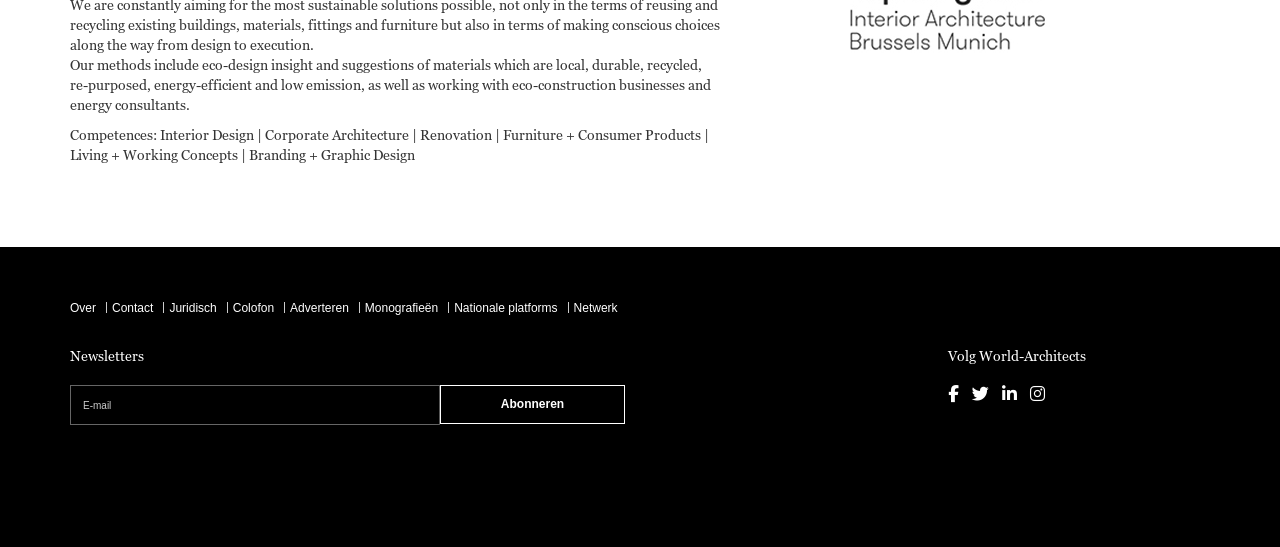Please identify the bounding box coordinates for the region that you need to click to follow this instruction: "Visit the contact page".

[0.088, 0.55, 0.12, 0.576]